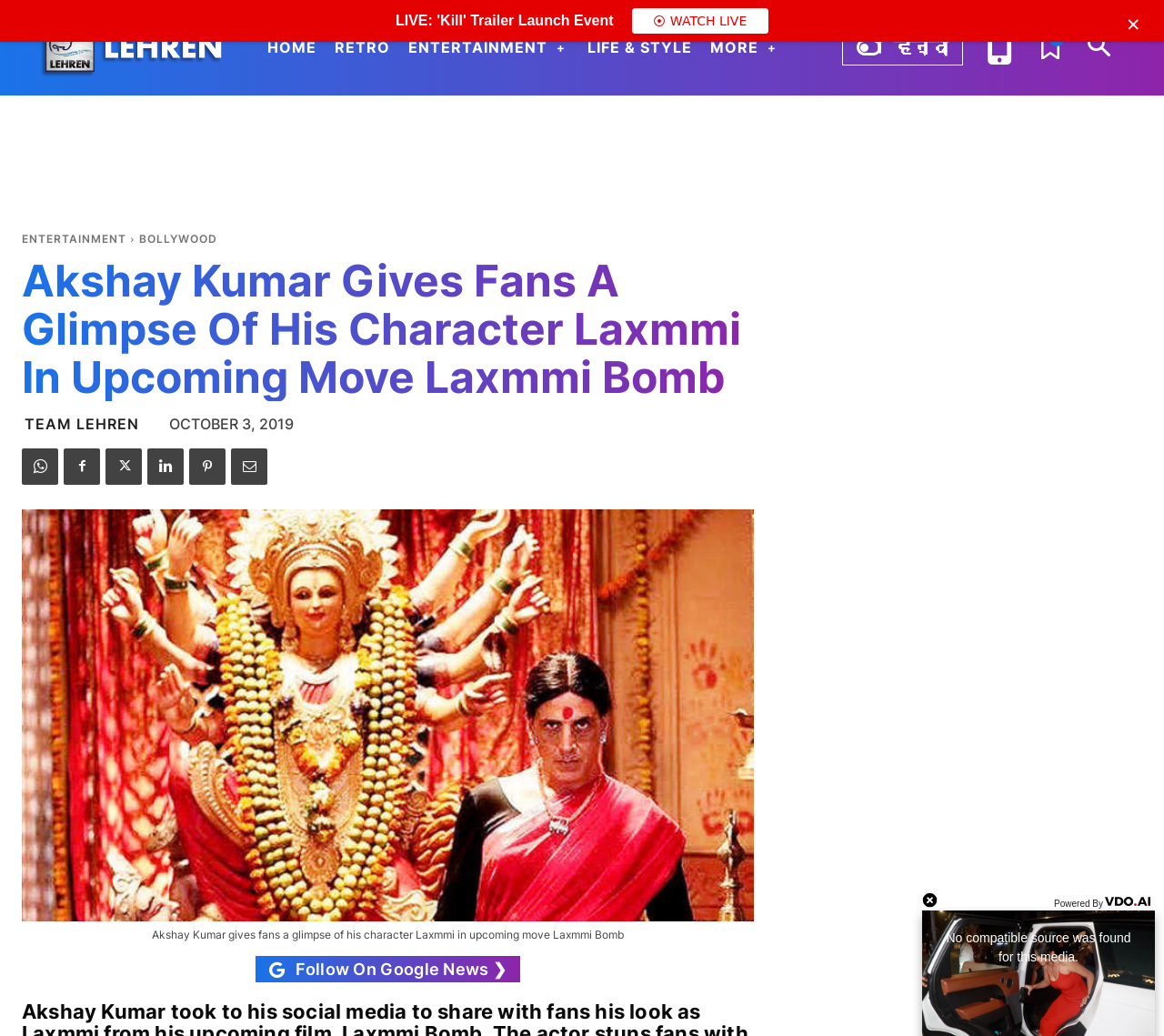Explain in detail what you observe on this webpage.

The webpage is about entertainment news, specifically featuring an article about Akshay Kumar's upcoming film, Laxmmi Bomb. At the top, there is a navigation bar with links to different sections, including "HOME", "RETRO", "ENTERTAINMENT", and "LIFE & STYLE". On the right side of the navigation bar, there are links to switch to Hindi and a search button.

Below the navigation bar, there is a large image of Akshay Kumar in his character Laxmmi, taking up most of the width of the page. Above the image, there is a heading that reads "Akshay Kumar Gives Fans A Glimpse Of His Character Laxmmi In Upcoming Move Laxmmi Bomb". Below the image, there is a caption with no text.

On the left side of the page, there are links to different categories, including "ENTERTAINMENT", "BOLLYWOOD", and "TEAM LEHREN". There is also a timestamp indicating that the article was published on October 3, 2019. Below the timestamp, there are social media links to share the article.

At the bottom of the page, there is a link to follow the website on Google News and a hidden link. There is also a layout table that takes up most of the width of the page, but its contents are not visible.

On top of the page, there is a live event notification bar that takes up the full width of the page, announcing the launch event of the "Kill" trailer. The bar has a close button on the right side and contains a heading and a link to watch the event live.